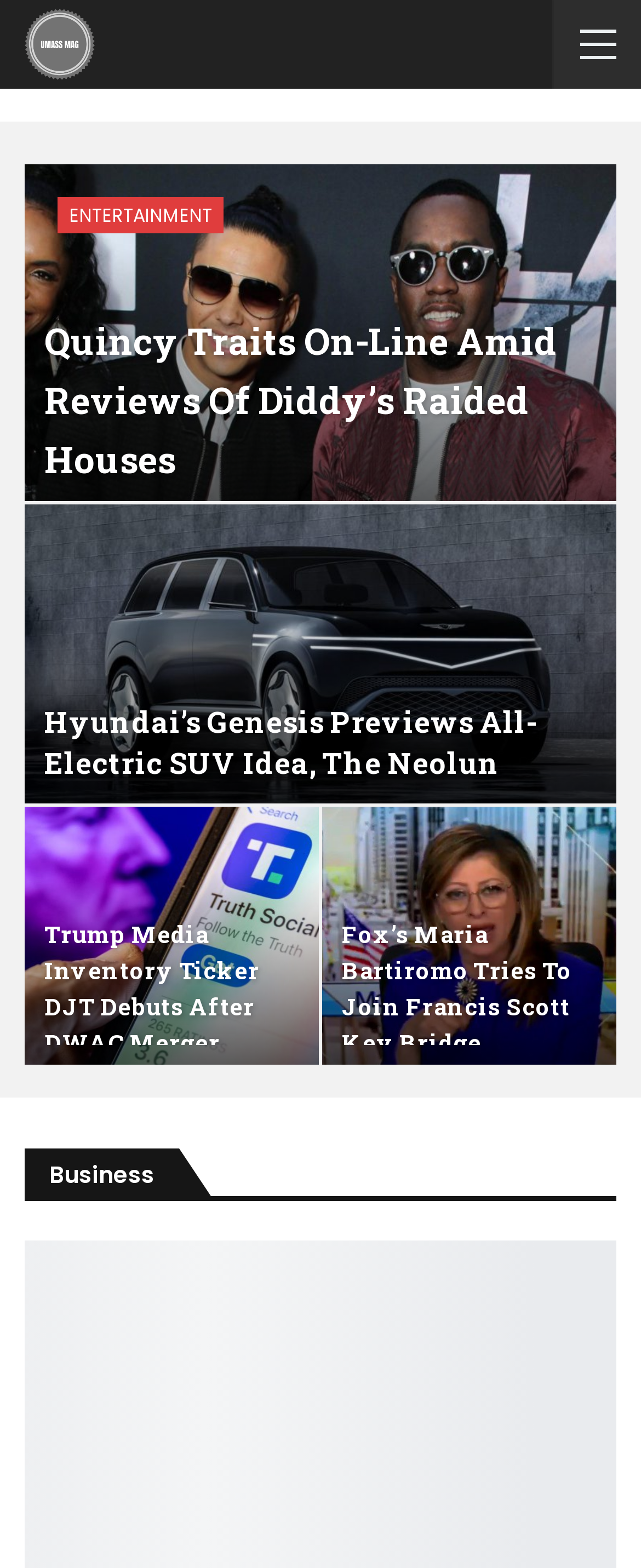How many articles are there on the webpage?
Answer the question with a single word or phrase by looking at the picture.

4